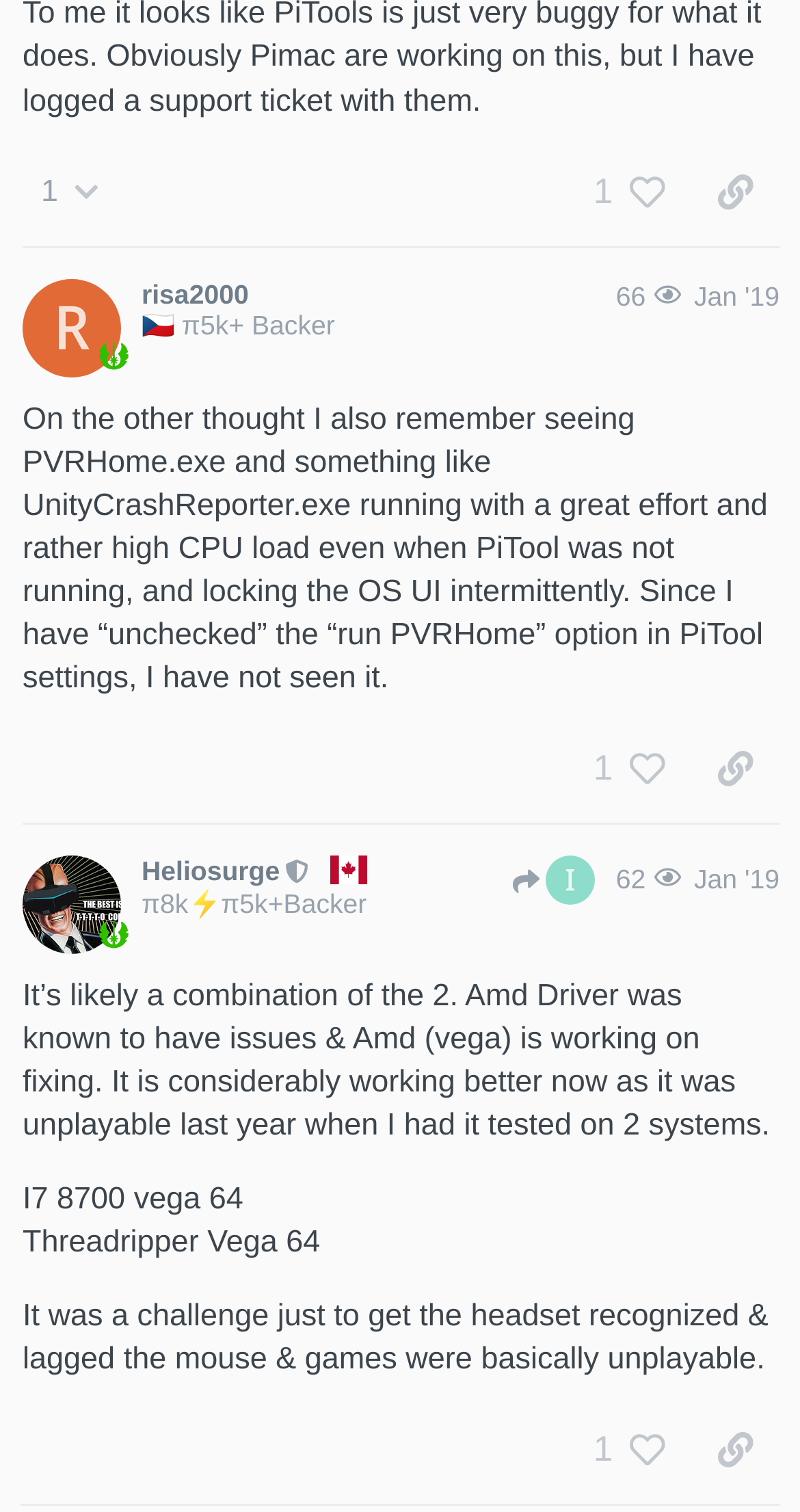Using a single word or phrase, answer the following question: 
How many views does the second post have?

62